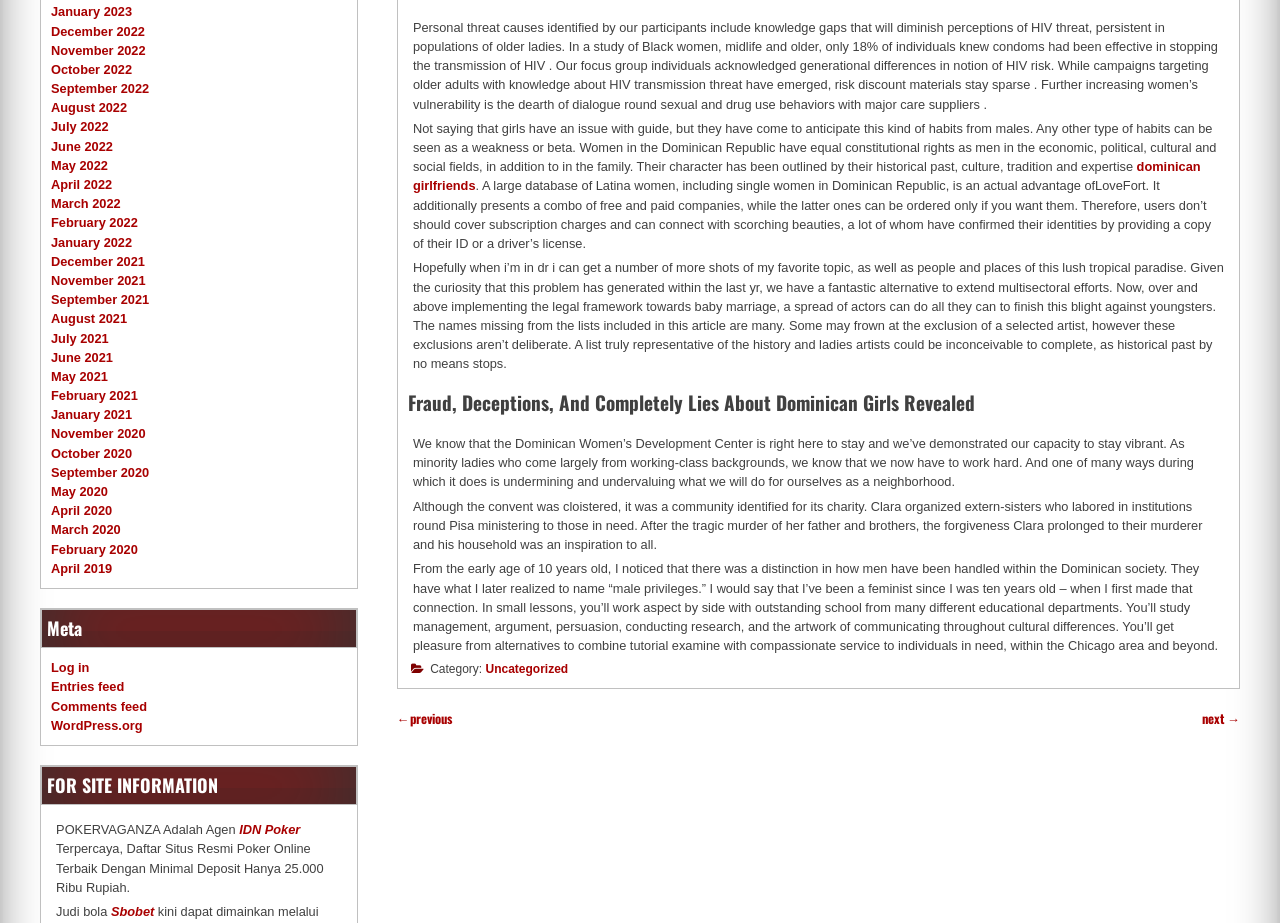Please specify the bounding box coordinates in the format (top-left x, top-left y, bottom-right x, bottom-right y), with values ranging from 0 to 1. Identify the bounding box for the UI component described as follows: May 2020

[0.04, 0.524, 0.084, 0.541]